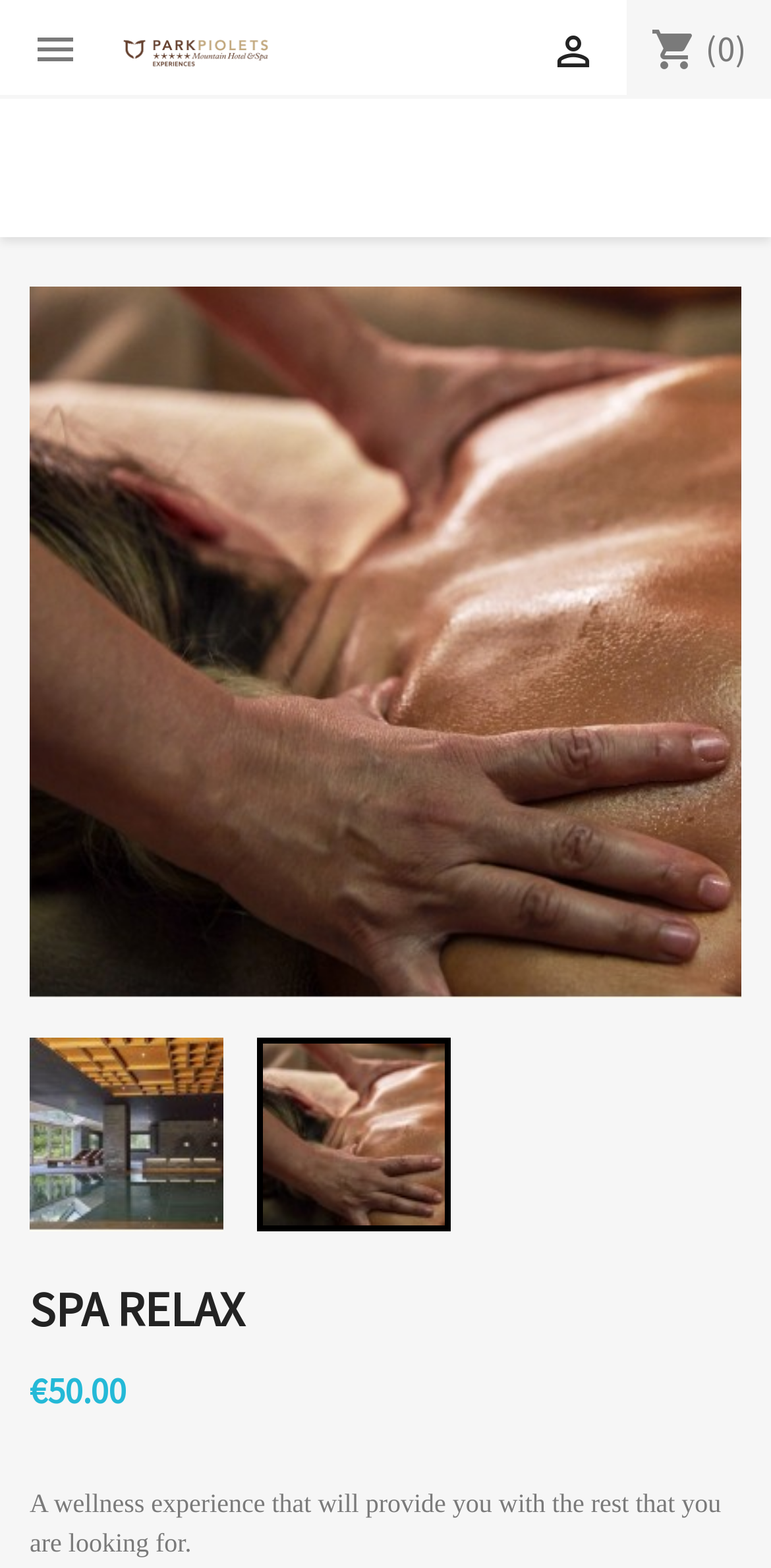Show the bounding box coordinates for the HTML element described as: "×".

[0.803, 0.266, 0.895, 0.311]